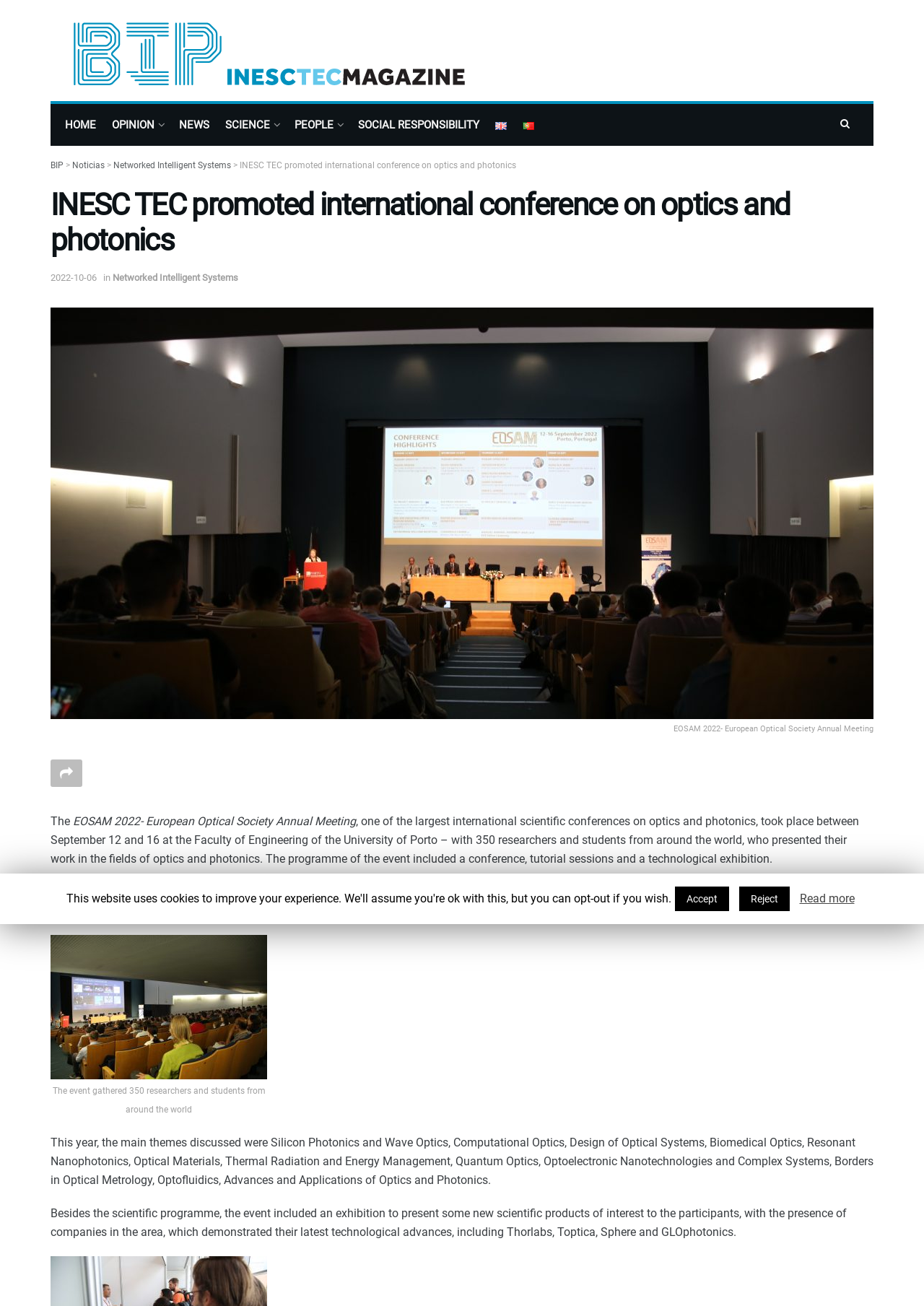Identify the bounding box coordinates for the region of the element that should be clicked to carry out the instruction: "Go to home page". The bounding box coordinates should be four float numbers between 0 and 1, i.e., [left, top, right, bottom].

[0.07, 0.087, 0.104, 0.104]